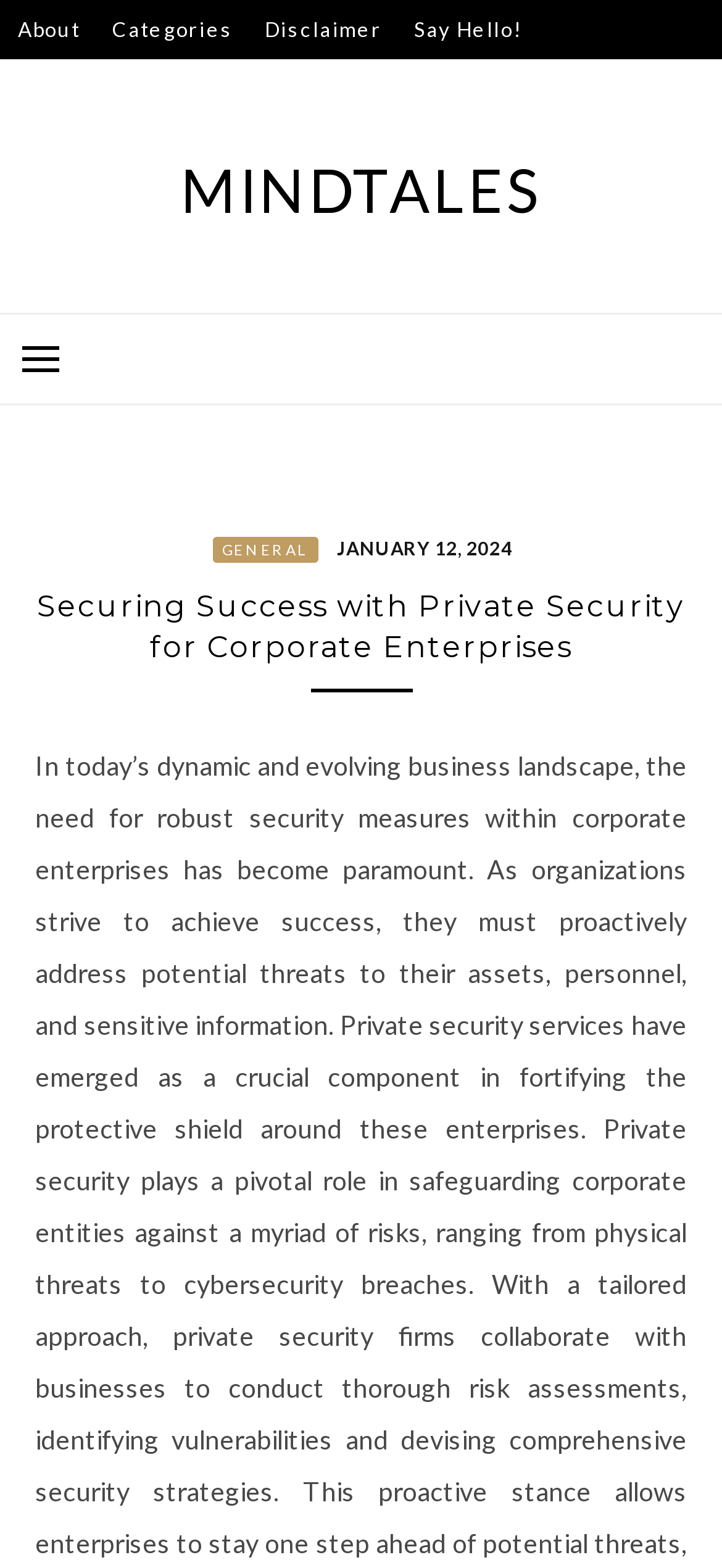Determine the bounding box coordinates in the format (top-left x, top-left y, bottom-right x, bottom-right y). Ensure all values are floating point numbers between 0 and 1. Identify the bounding box of the UI element described by: January 12, 2024

[0.454, 0.338, 0.71, 0.358]